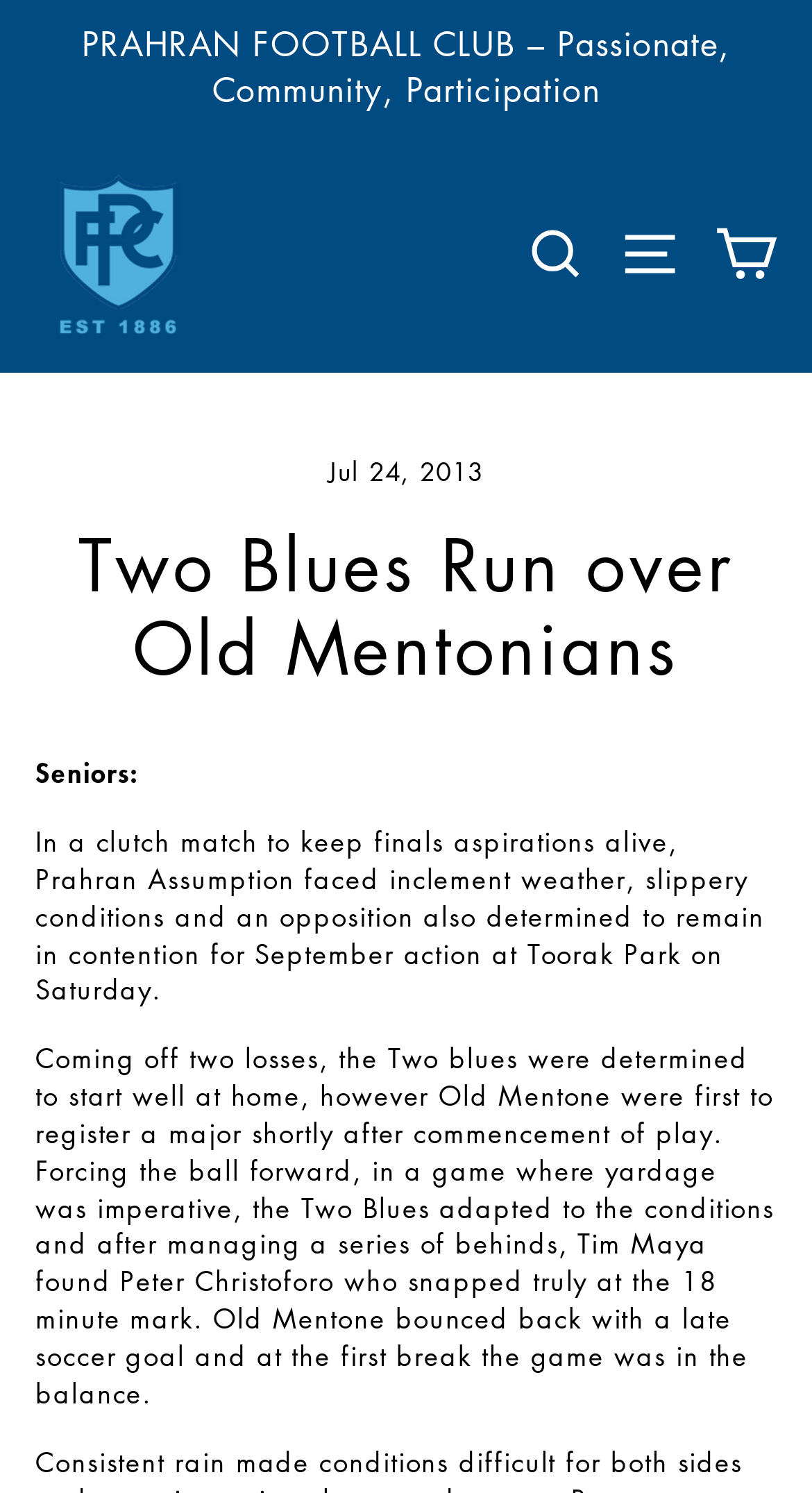Carefully examine the image and provide an in-depth answer to the question: What is the name of the football club?

I found the name of the football club by looking at the link element with the text 'PRAHRAN FOOTBALL CLUB – Passionate, Community, Participation' and also the image element with the same text.